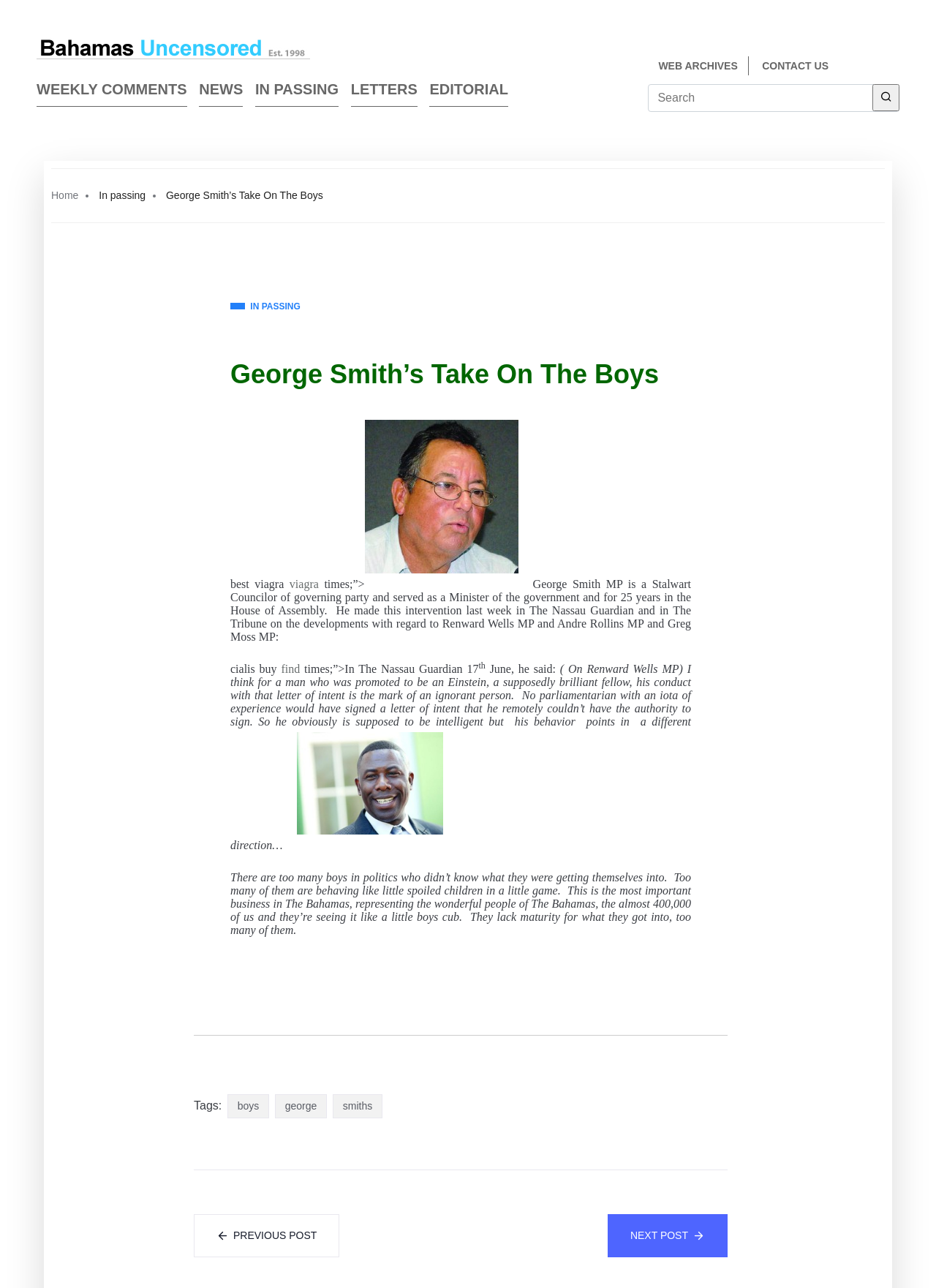Identify the bounding box coordinates of the element to click to follow this instruction: 'Read the article about George Smith'. Ensure the coordinates are four float values between 0 and 1, provided as [left, top, right, bottom].

[0.207, 0.202, 0.777, 0.804]